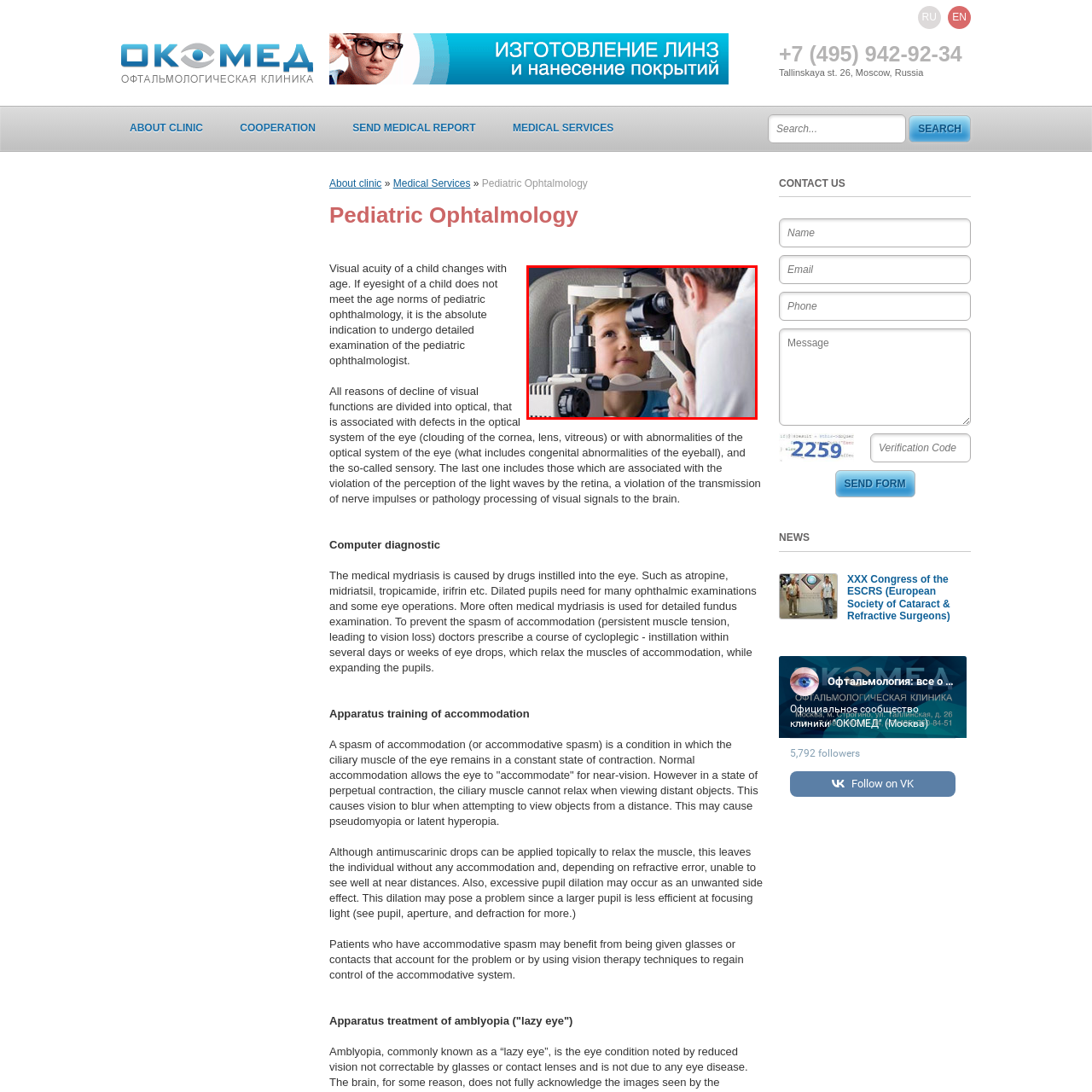Describe in detail the elements and actions shown in the image within the red-bordered area.

In this image, a child is undergoing an eye examination at a pediatric ophthalmology clinic. The young patient, appearing attentive and calm, is sitting in a specialized examination chair while a clinician closely examines the child's eye using a slit lamp, a critical tool for assessing ocular health. This type of examination is essential in pediatric ophthalmology, as visual acuity in children can change significantly with age. The context emphasizes the importance of regular eye check-ups, particularly if there are concerns regarding a child's eyesight. The clinic, OkoMed, is dedicated to providing detailed examinations and treatments for various visual impairments, ensuring early detection and intervention for better visual outcomes.